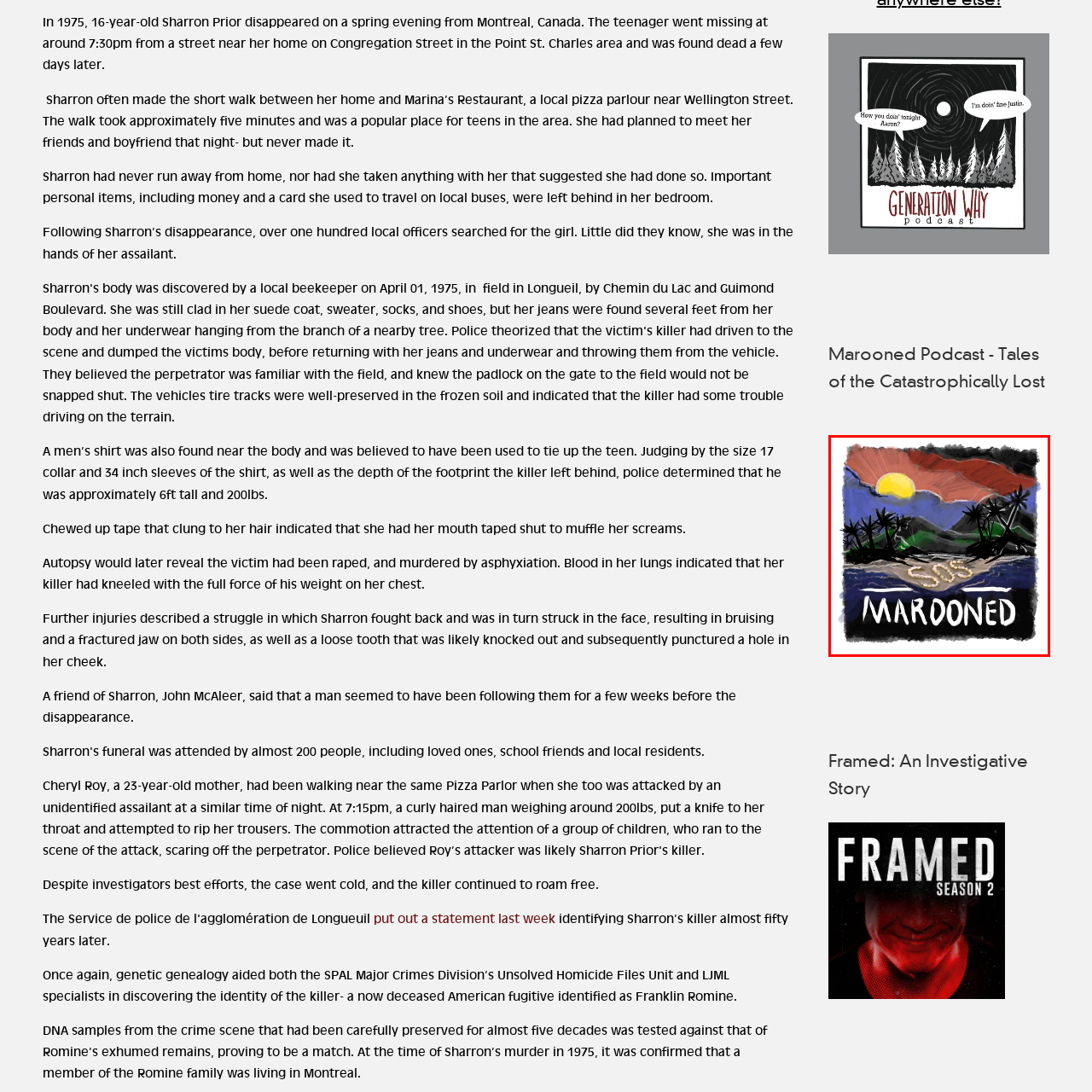Give a detailed account of the scene depicted within the red boundary.

The image features a colorful, illustrated logo for the podcast "Marooned." It showcases a serene and vibrant beach scene, complete with a sunset and palm trees silhouetted against a dramatic sky. In the foreground, the word "MAROONED" is prominently displayed in bold, white letters, conveying a sense of adventure and isolation. The letters rest above a sandy area where "SOS" is spelled out with stones, symbolizing a call for help. This visually captivating image effectively captures the essence of stories about survival and the intriguing tales of being lost or abandoned, which are central themes of the podcast.